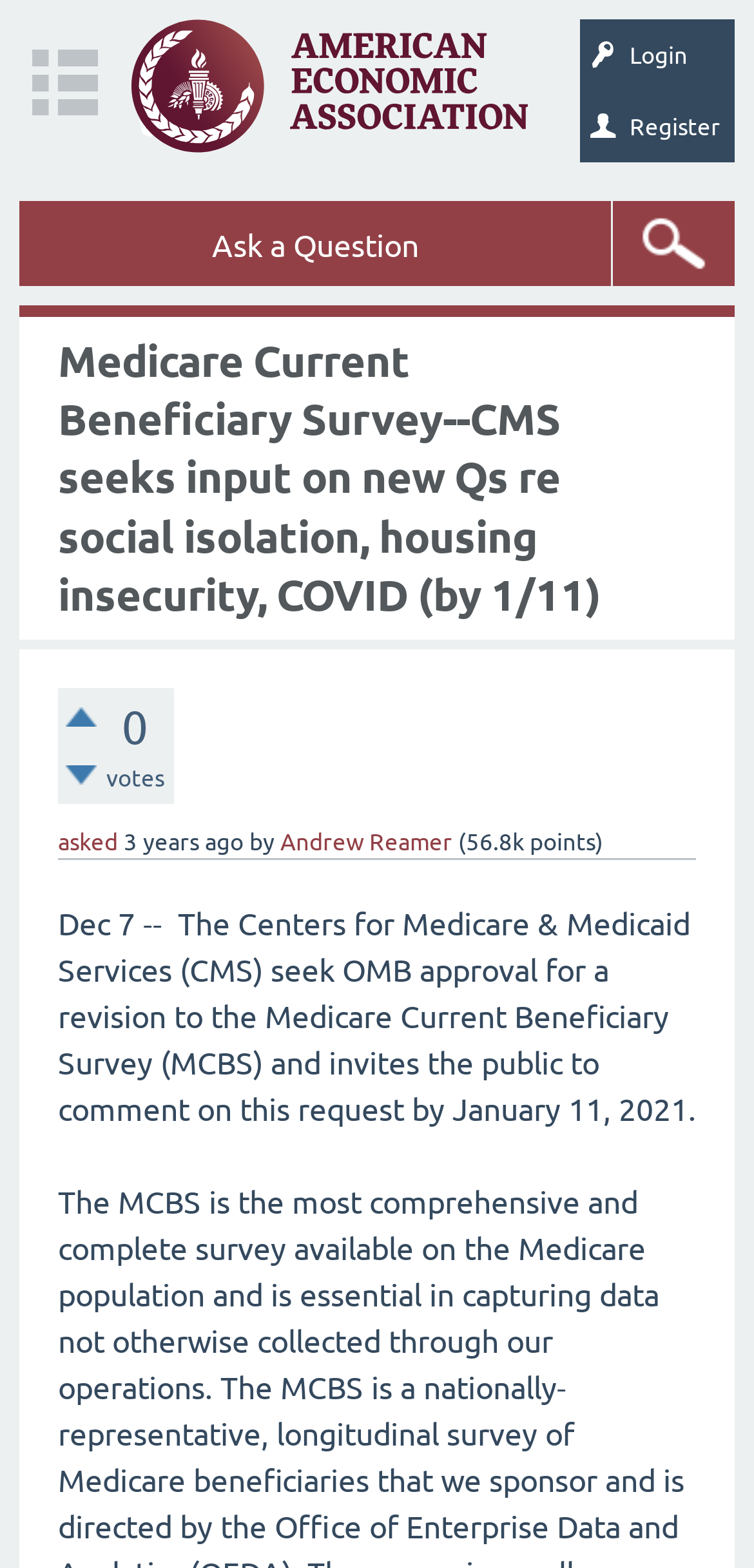Determine the bounding box coordinates for the UI element described. Format the coordinates as (top-left x, top-left y, bottom-right x, bottom-right y) and ensure all values are between 0 and 1. Element description: Login

[0.769, 0.012, 0.974, 0.058]